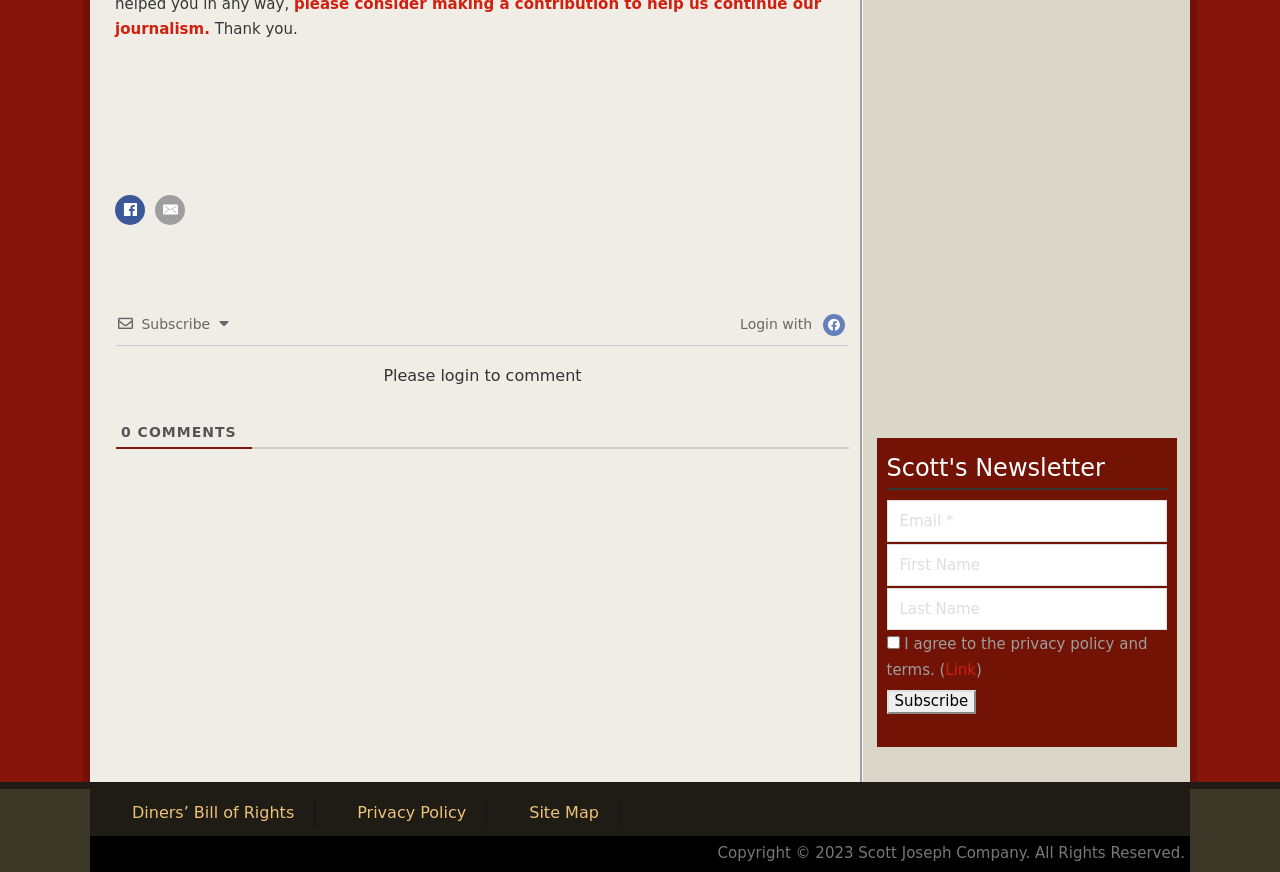Identify the bounding box coordinates for the element you need to click to achieve the following task: "Enter Email". Provide the bounding box coordinates as four float numbers between 0 and 1, in the form [left, top, right, bottom].

[0.693, 0.574, 0.911, 0.622]